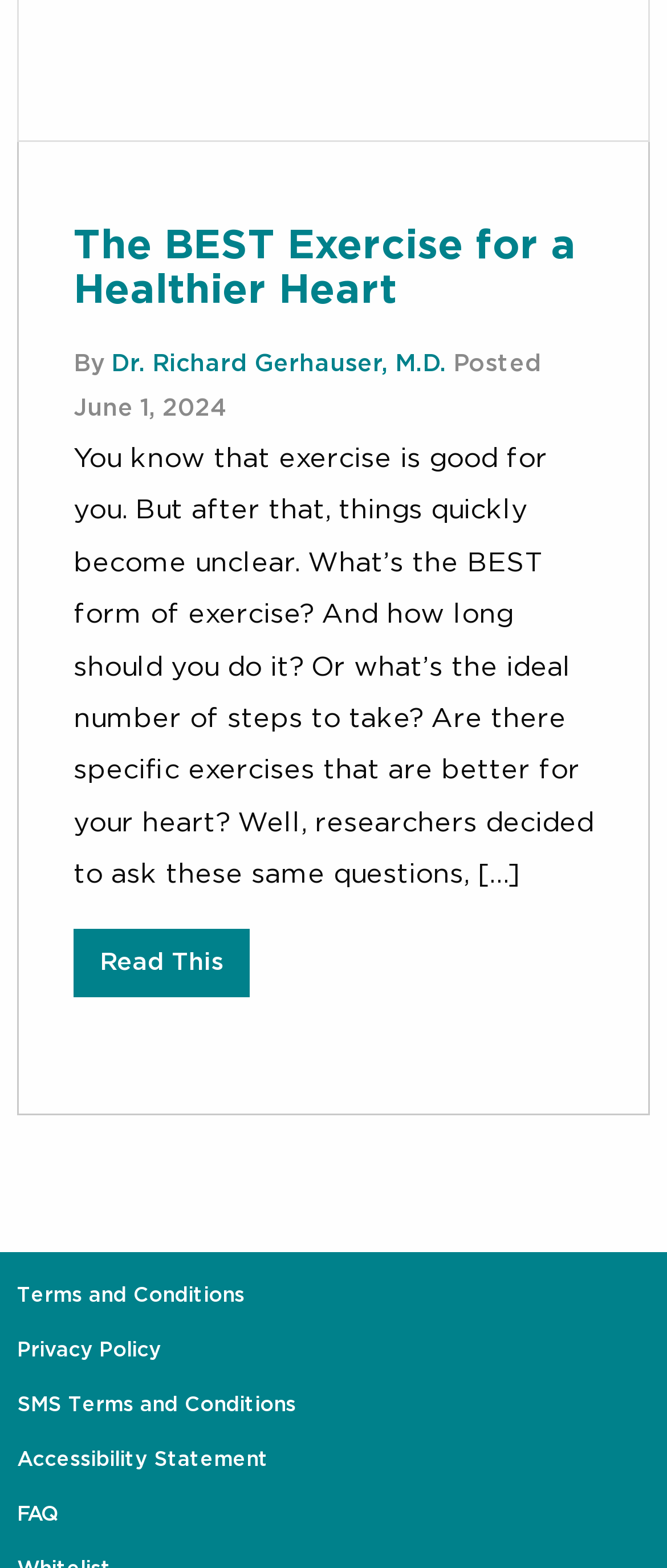Provide the bounding box coordinates of the HTML element described by the text: "FAQ". The coordinates should be in the format [left, top, right, bottom] with values between 0 and 1.

[0.026, 0.959, 0.974, 0.994]